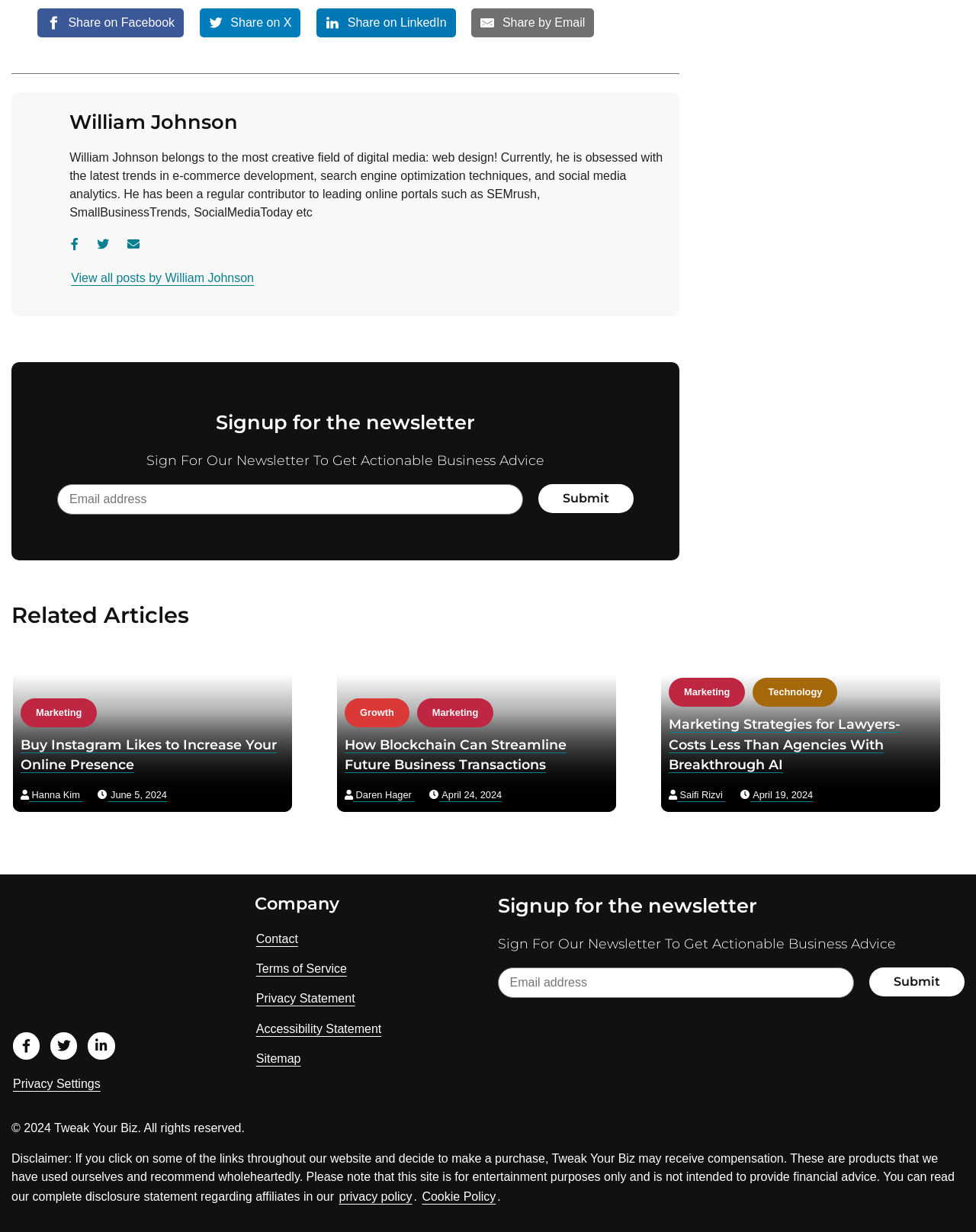Given the element description: "Contact author via email", predict the bounding box coordinates of this UI element. The coordinates must be four float numbers between 0 and 1, given as [left, top, right, bottom].

[0.129, 0.19, 0.145, 0.207]